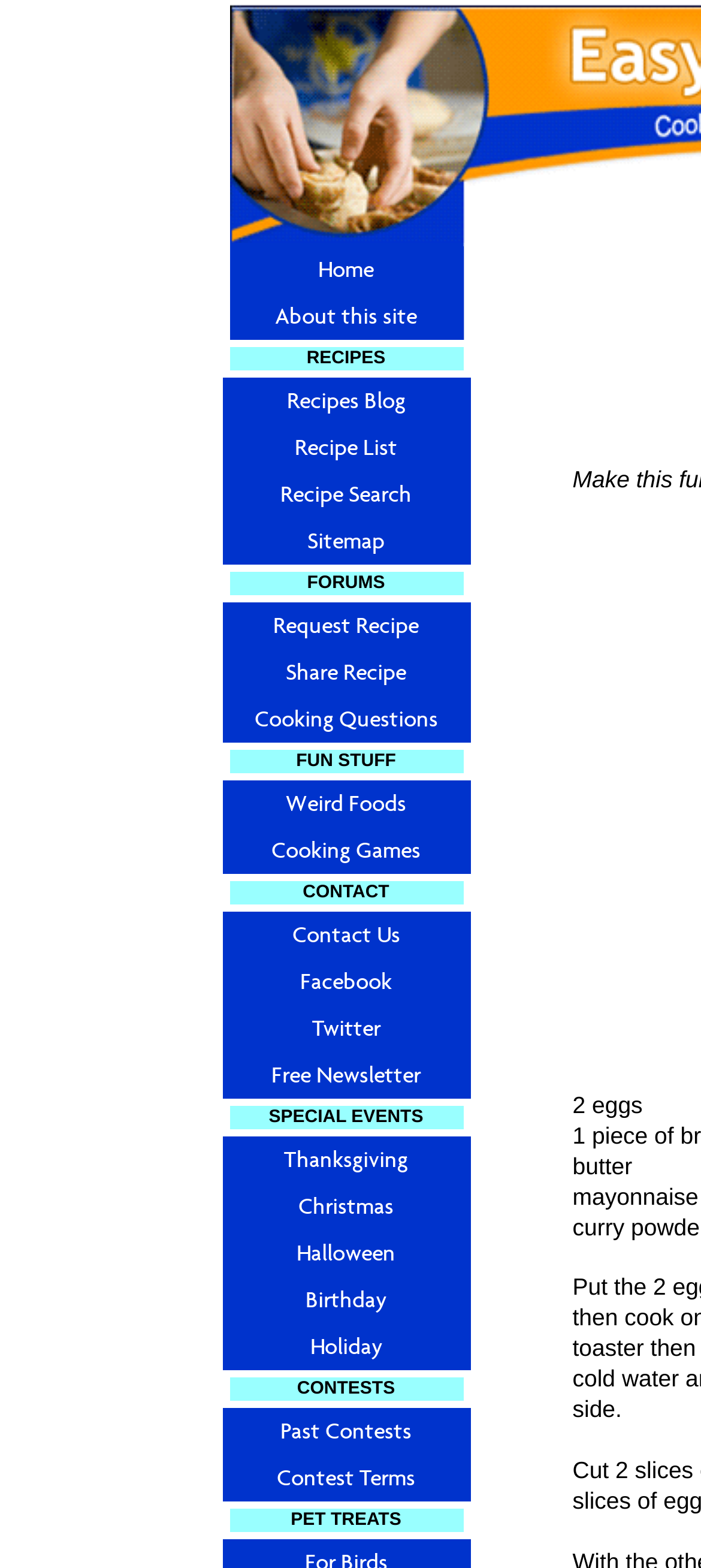Determine the bounding box coordinates for the clickable element required to fulfill the instruction: "go to home page". Provide the coordinates as four float numbers between 0 and 1, i.e., [left, top, right, bottom].

[0.327, 0.157, 0.66, 0.187]